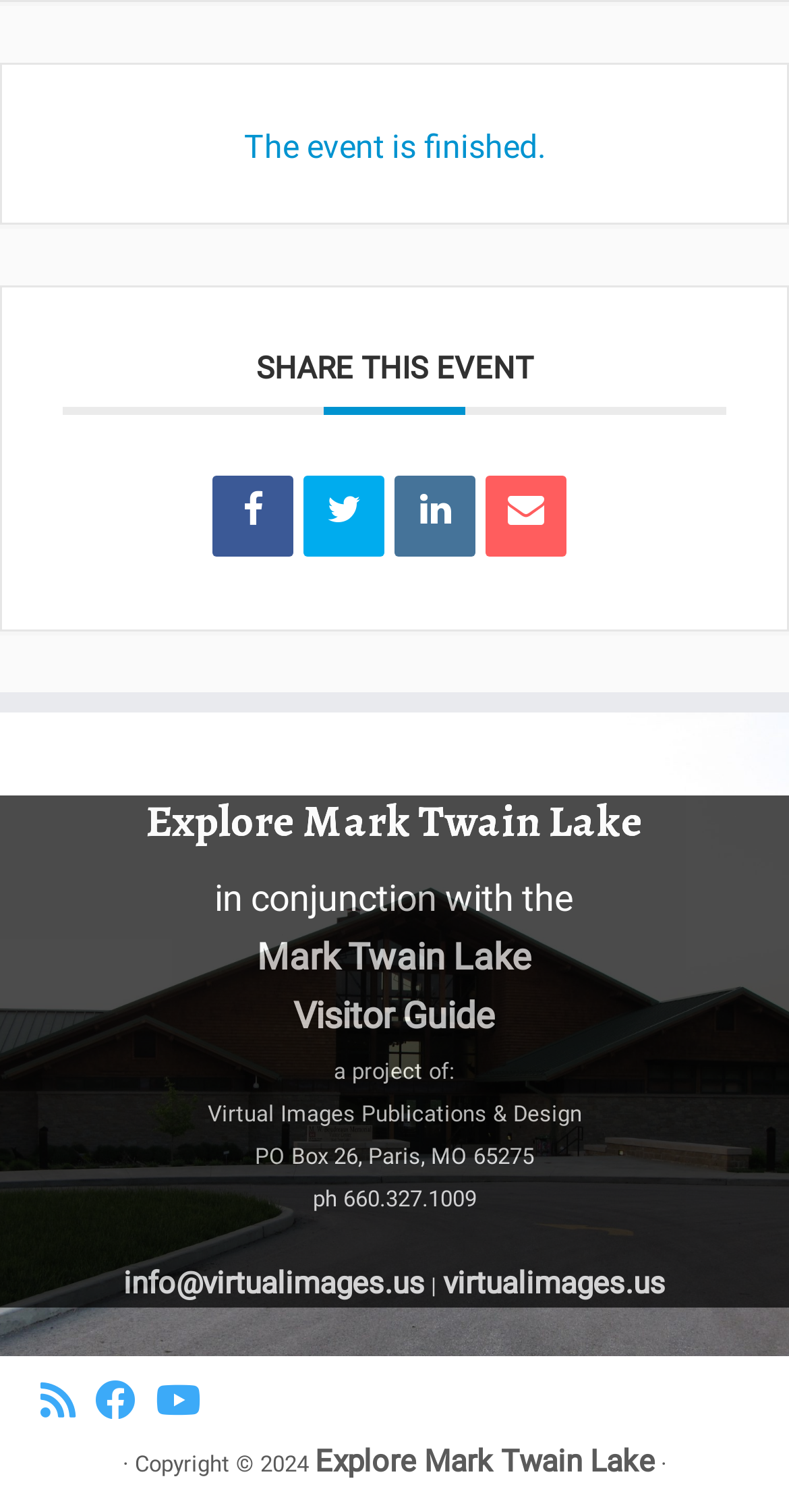What is the event status?
Using the image as a reference, deliver a detailed and thorough answer to the question.

The event status can be determined by looking at the heading element with the text 'The event is finished.' which is located at the top of the page.